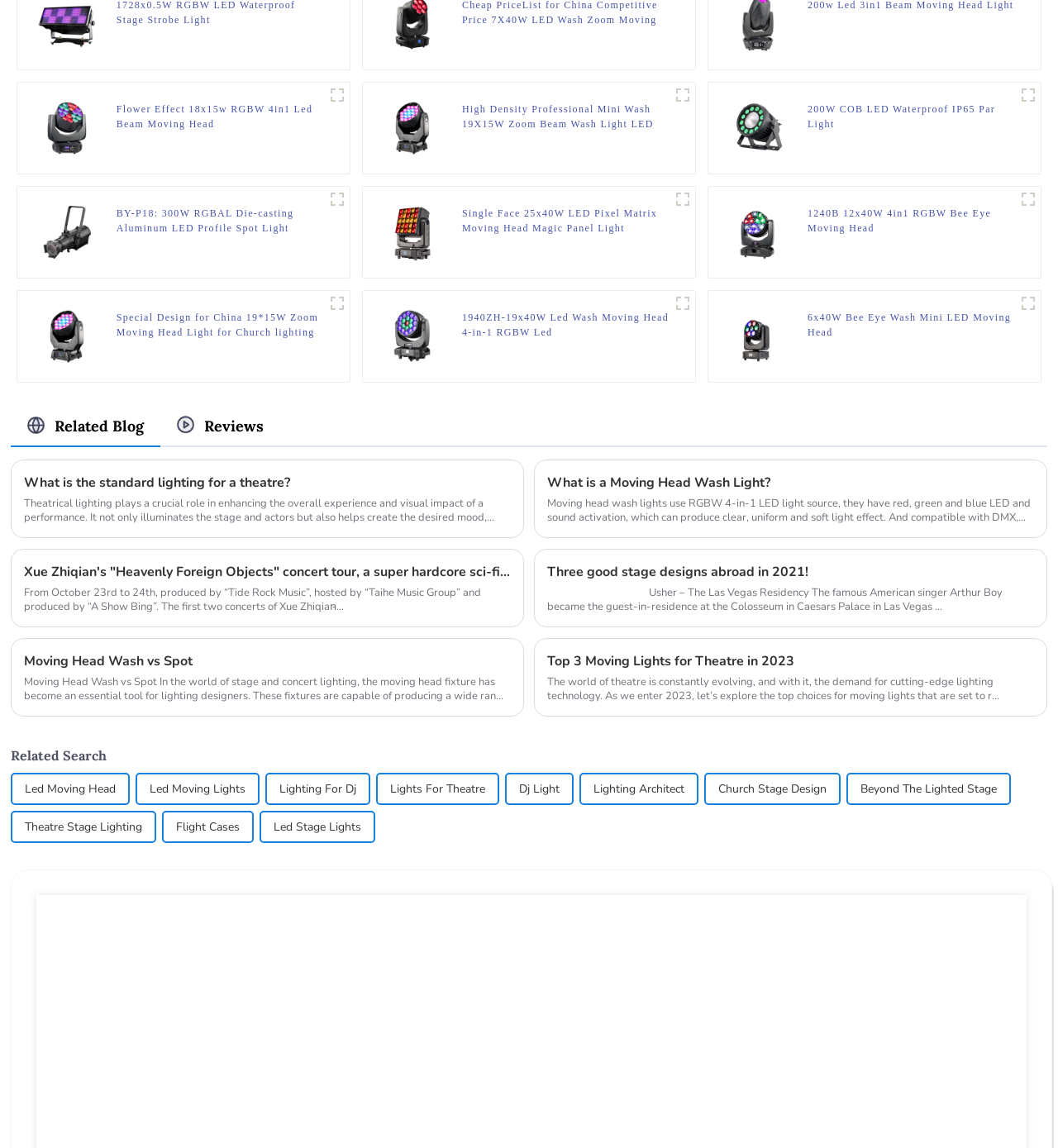Can you find the bounding box coordinates for the element to click on to achieve the instruction: "Log in to the website"?

None